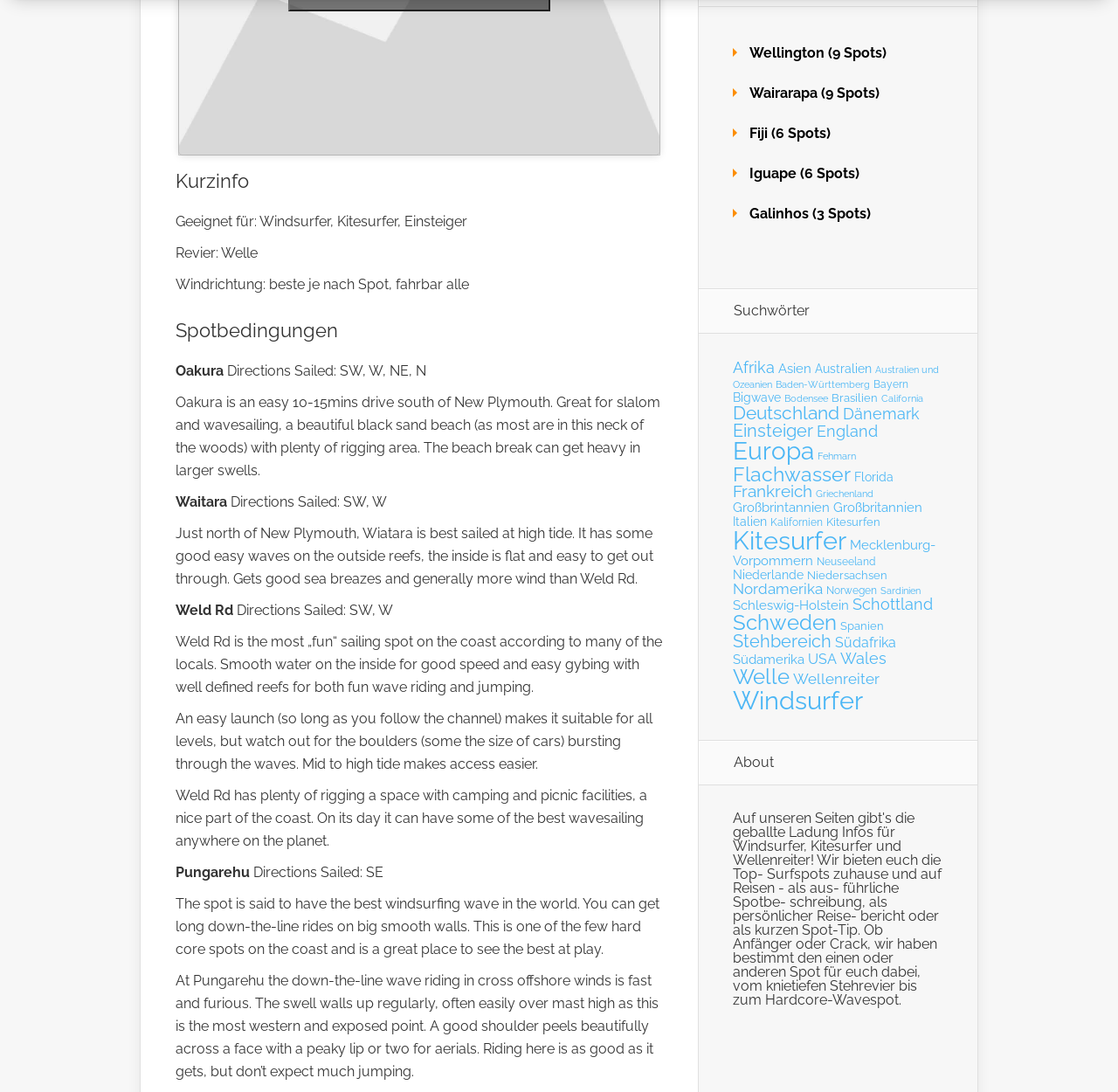Please find the bounding box coordinates of the element that you should click to achieve the following instruction: "View spot information for Oakura". The coordinates should be presented as four float numbers between 0 and 1: [left, top, right, bottom].

[0.157, 0.332, 0.2, 0.347]